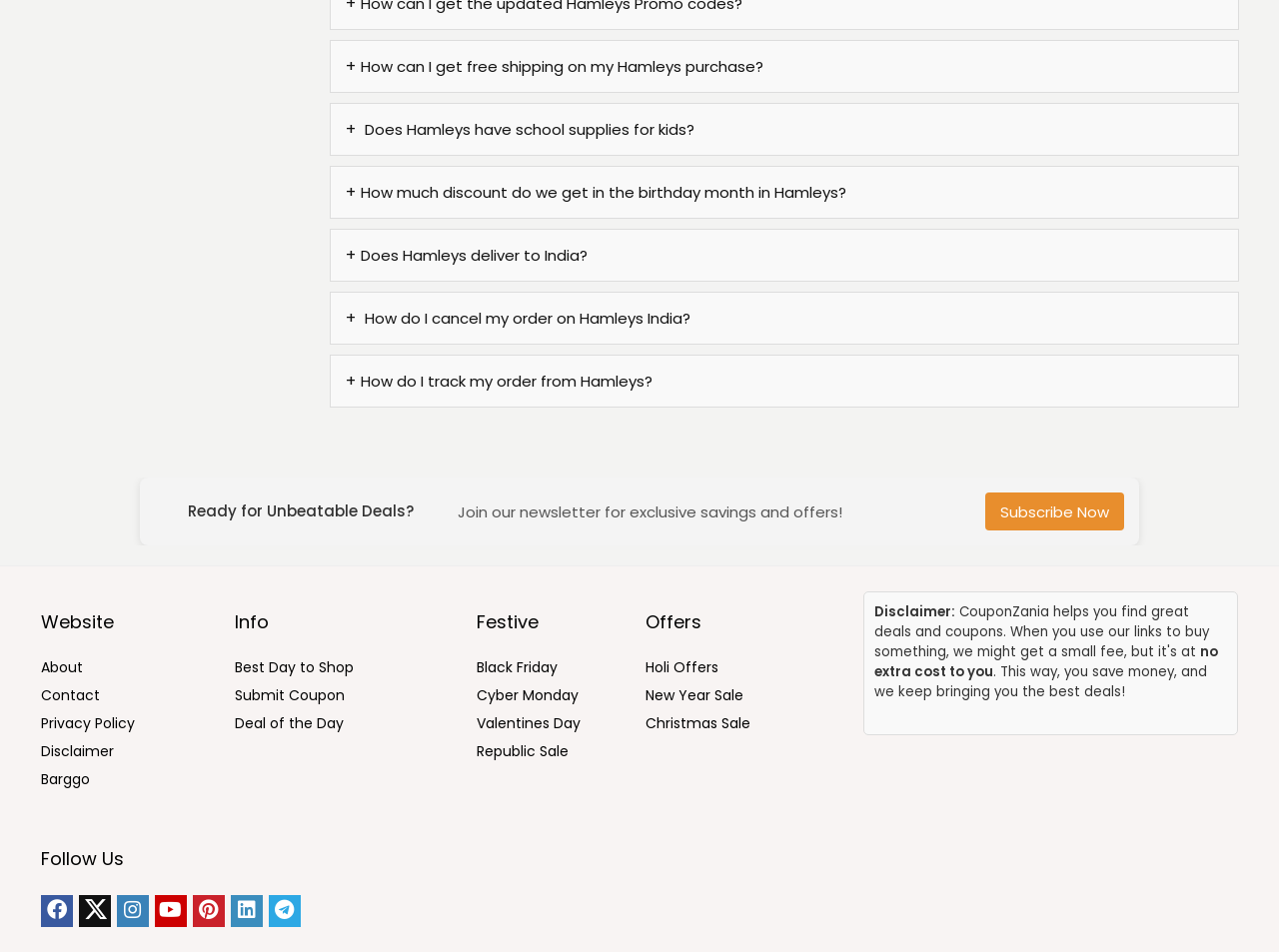Determine the bounding box coordinates of the clickable element necessary to fulfill the instruction: "Get deals of the day". Provide the coordinates as four float numbers within the 0 to 1 range, i.e., [left, top, right, bottom].

[0.184, 0.749, 0.269, 0.77]